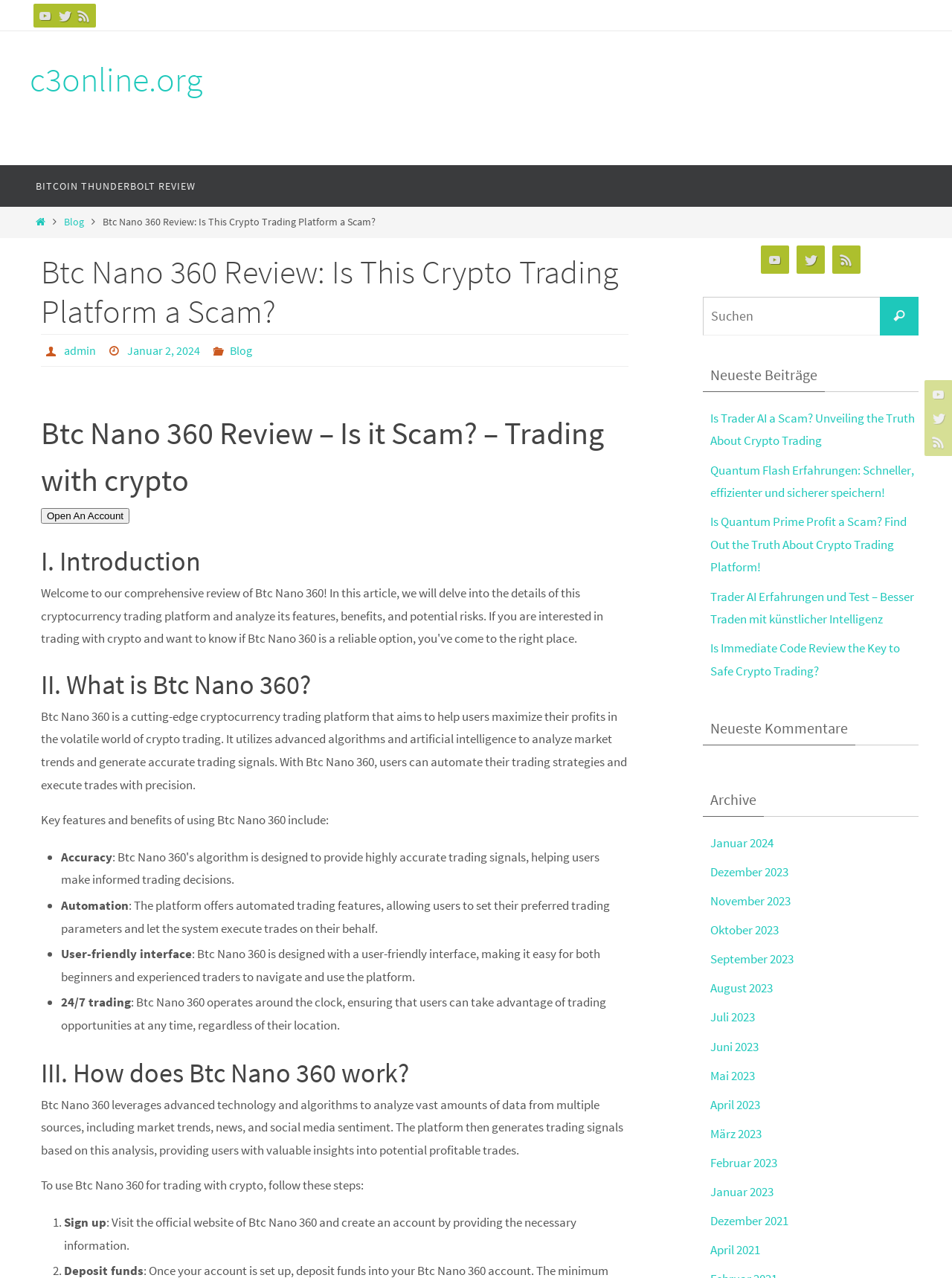Please answer the following query using a single word or phrase: 
What are the latest posts on the webpage?

Is Trader AI a Scam?, Quantum Flash Erfahrungen, Is Quantum Prime Profit a Scam?